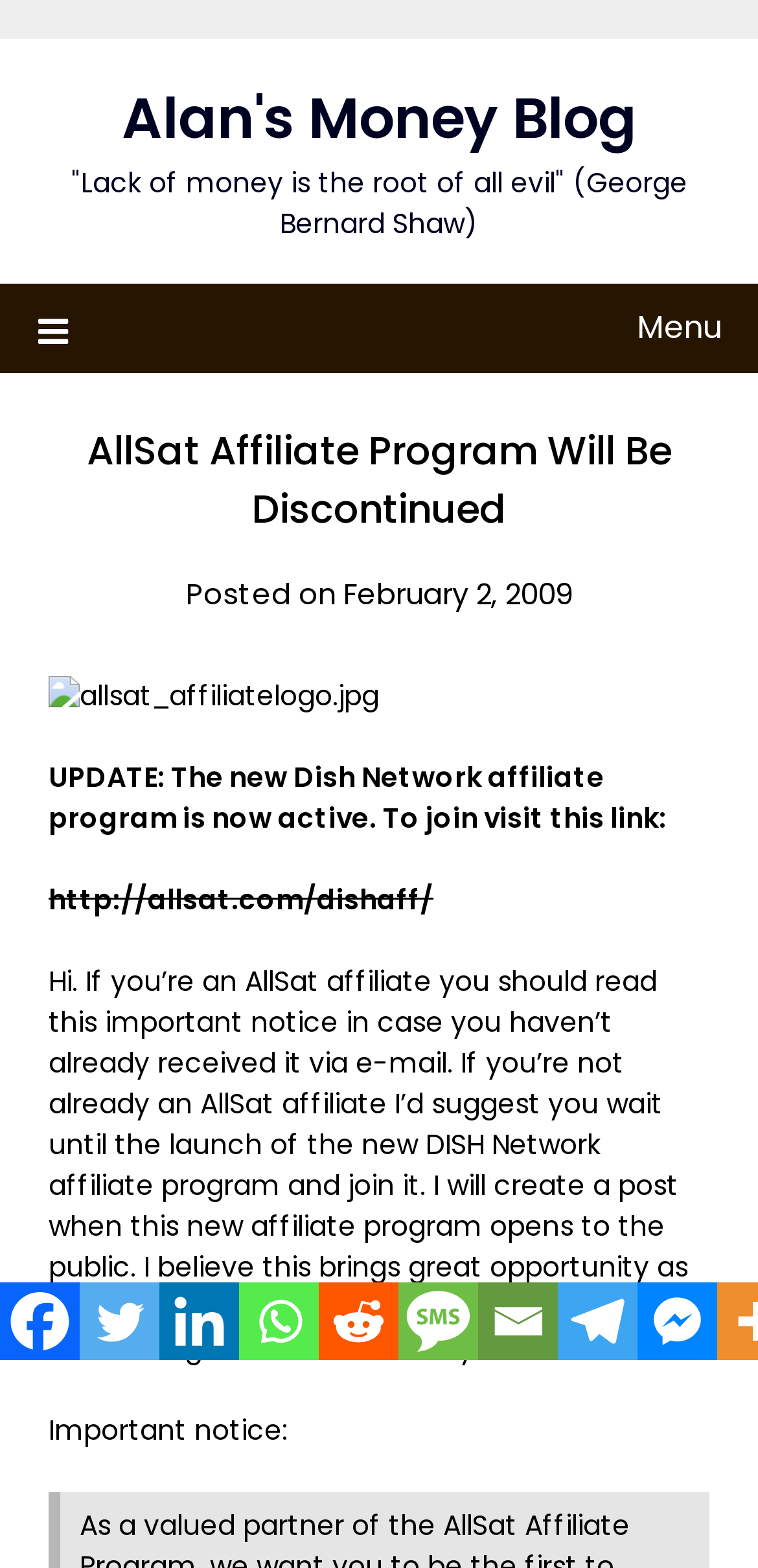Answer the question below with a single word or a brief phrase: 
How many social media links are there?

9